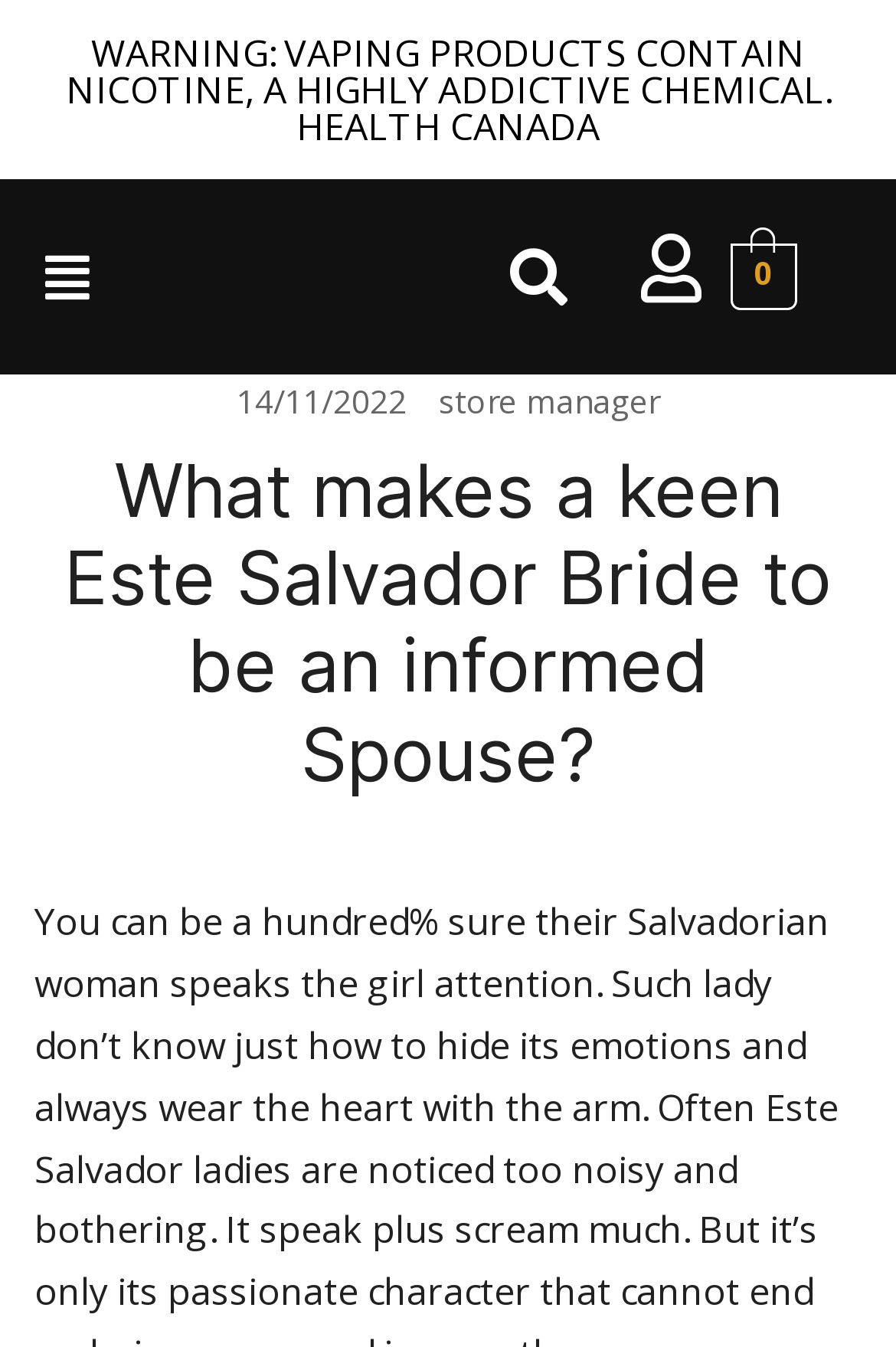Who is the author of the latest article?
Using the information from the image, answer the question thoroughly.

The author of the latest article is mentioned as 'store manager' in the header section, alongside the date of the article.